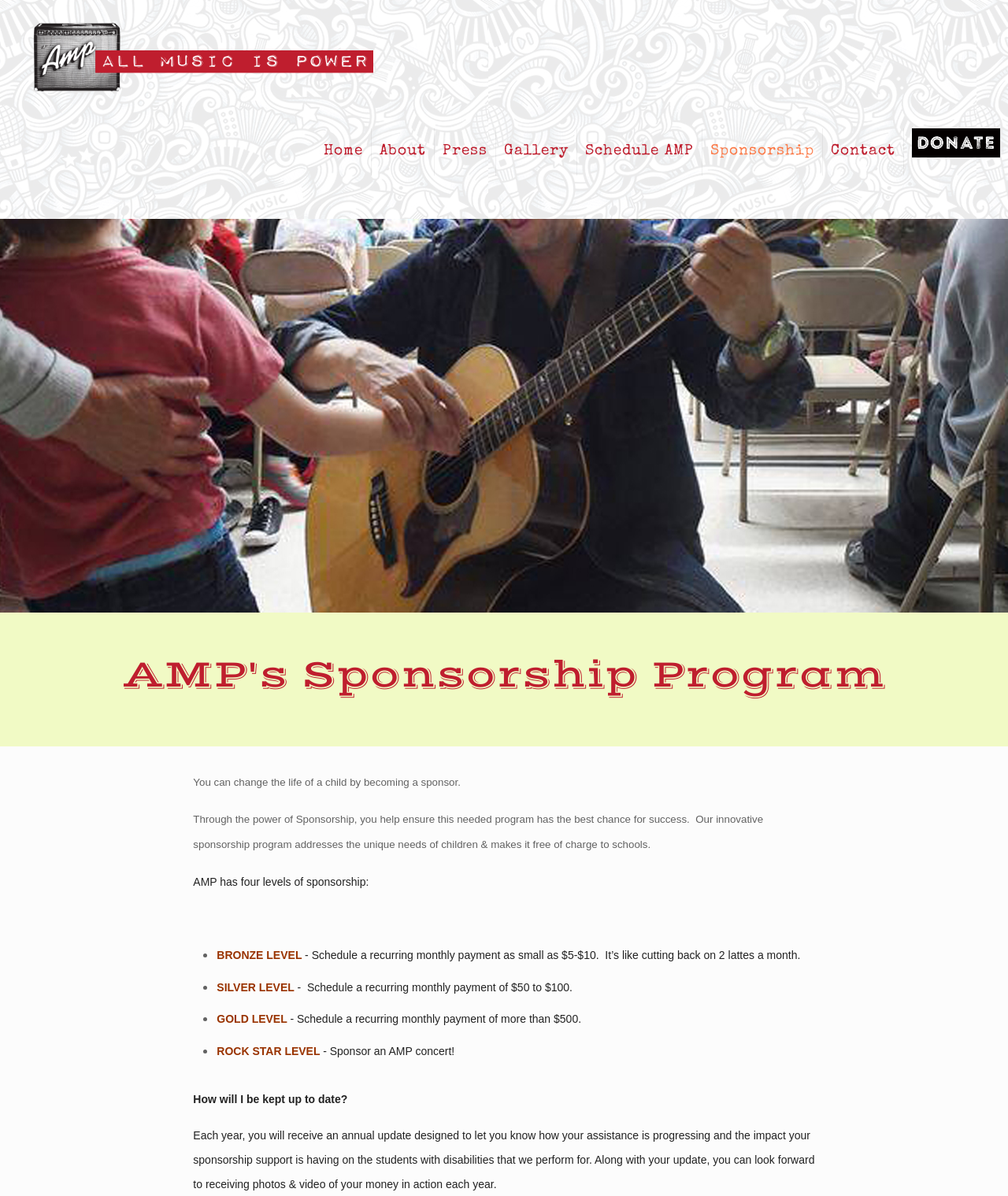Identify the bounding box coordinates for the UI element that matches this description: "Sponsorship".

[0.697, 0.074, 0.816, 0.18]